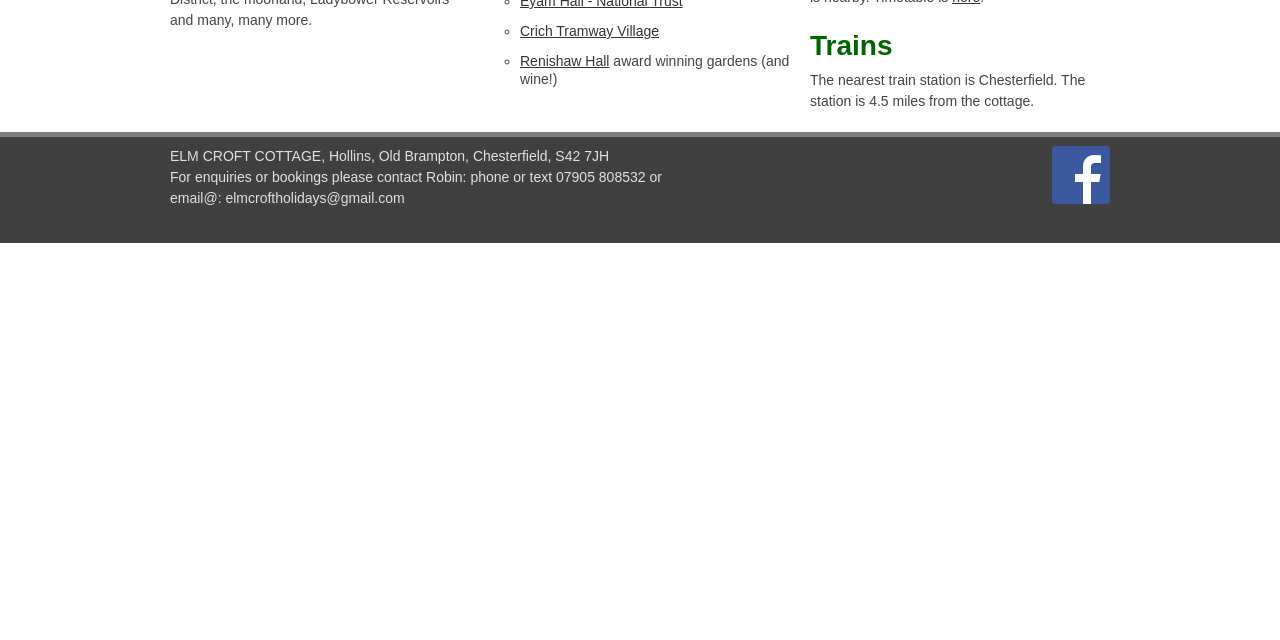Please specify the bounding box coordinates in the format (top-left x, top-left y, bottom-right x, bottom-right y), with values ranging from 0 to 1. Identify the bounding box for the UI component described as follows: Crich Tramway Village

[0.406, 0.036, 0.515, 0.061]